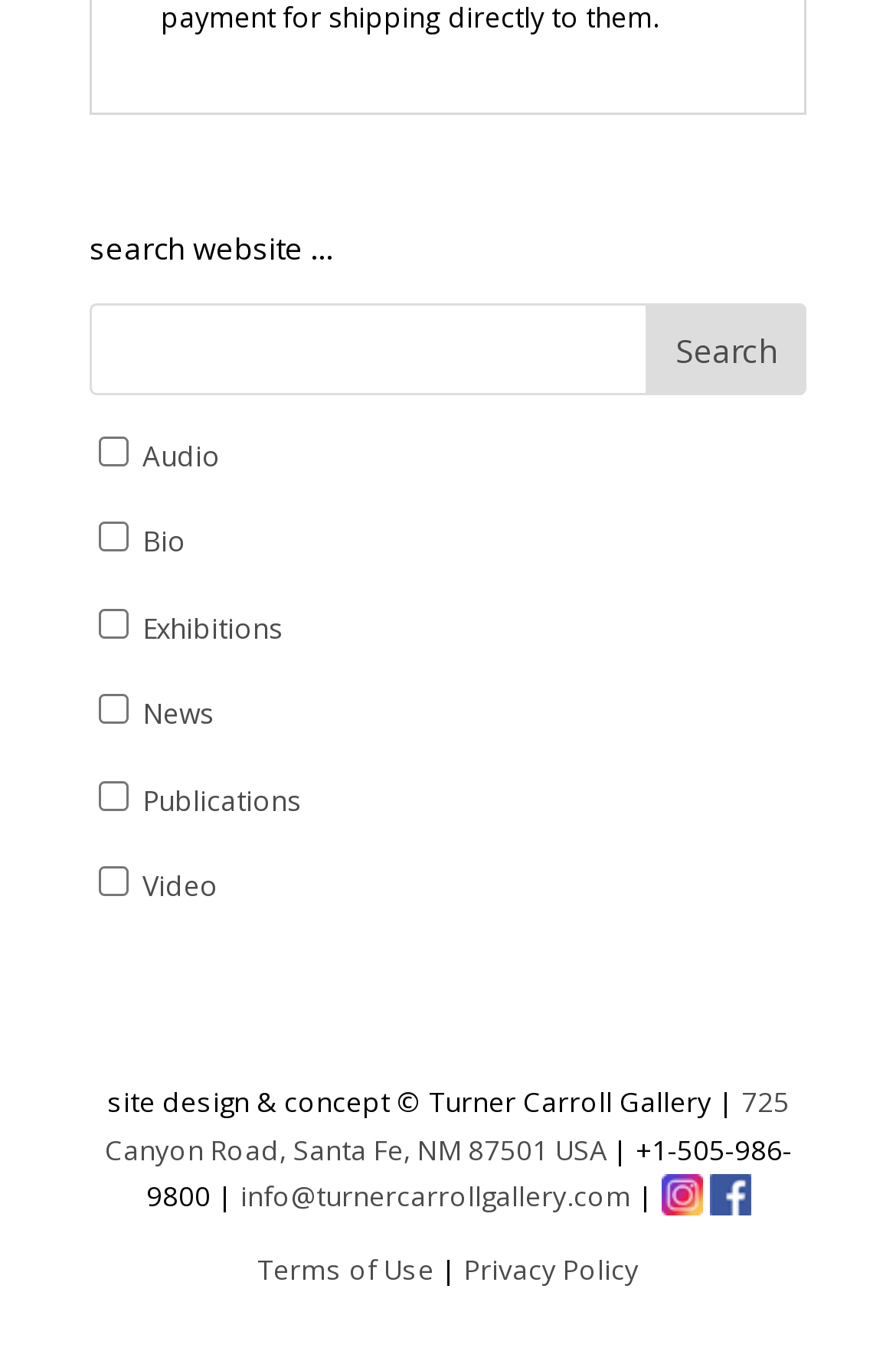Can you provide the bounding box coordinates for the element that should be clicked to implement the instruction: "view Terms of Use"?

[0.287, 0.926, 0.485, 0.953]